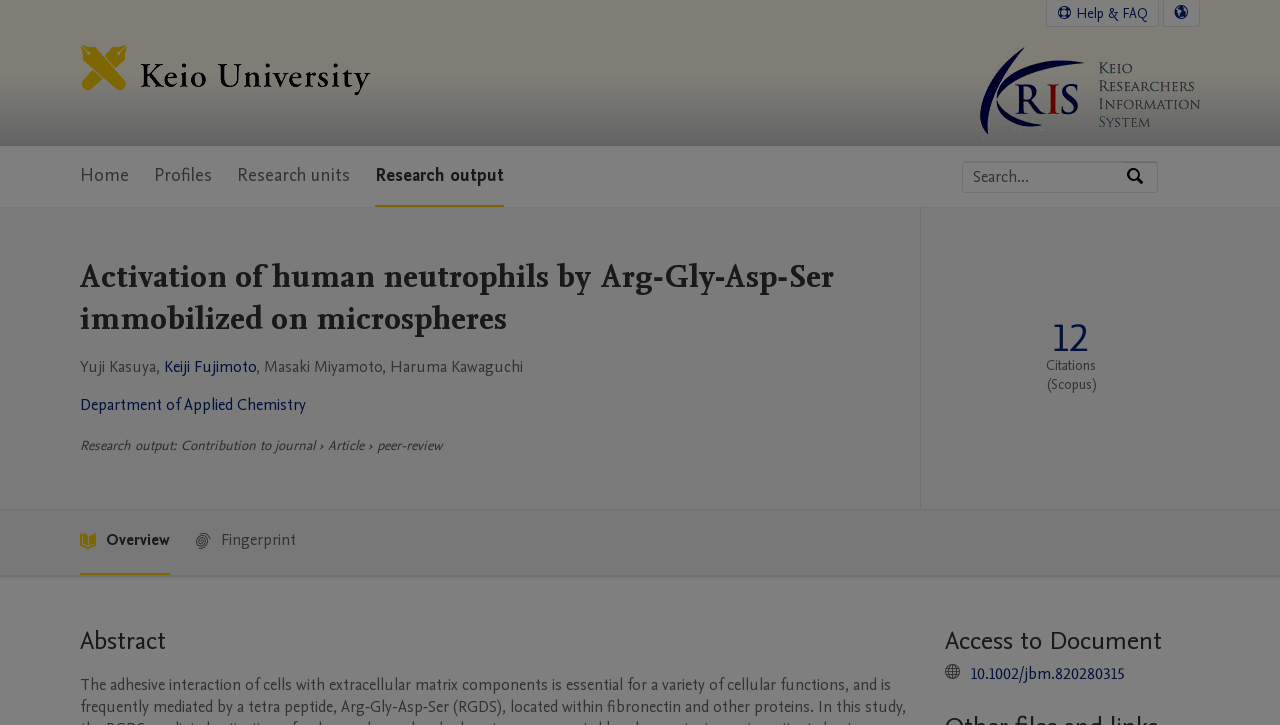Please predict the bounding box coordinates (top-left x, top-left y, bottom-right x, bottom-right y) for the UI element in the screenshot that fits the description: Department of Applied Chemistry

[0.062, 0.543, 0.239, 0.574]